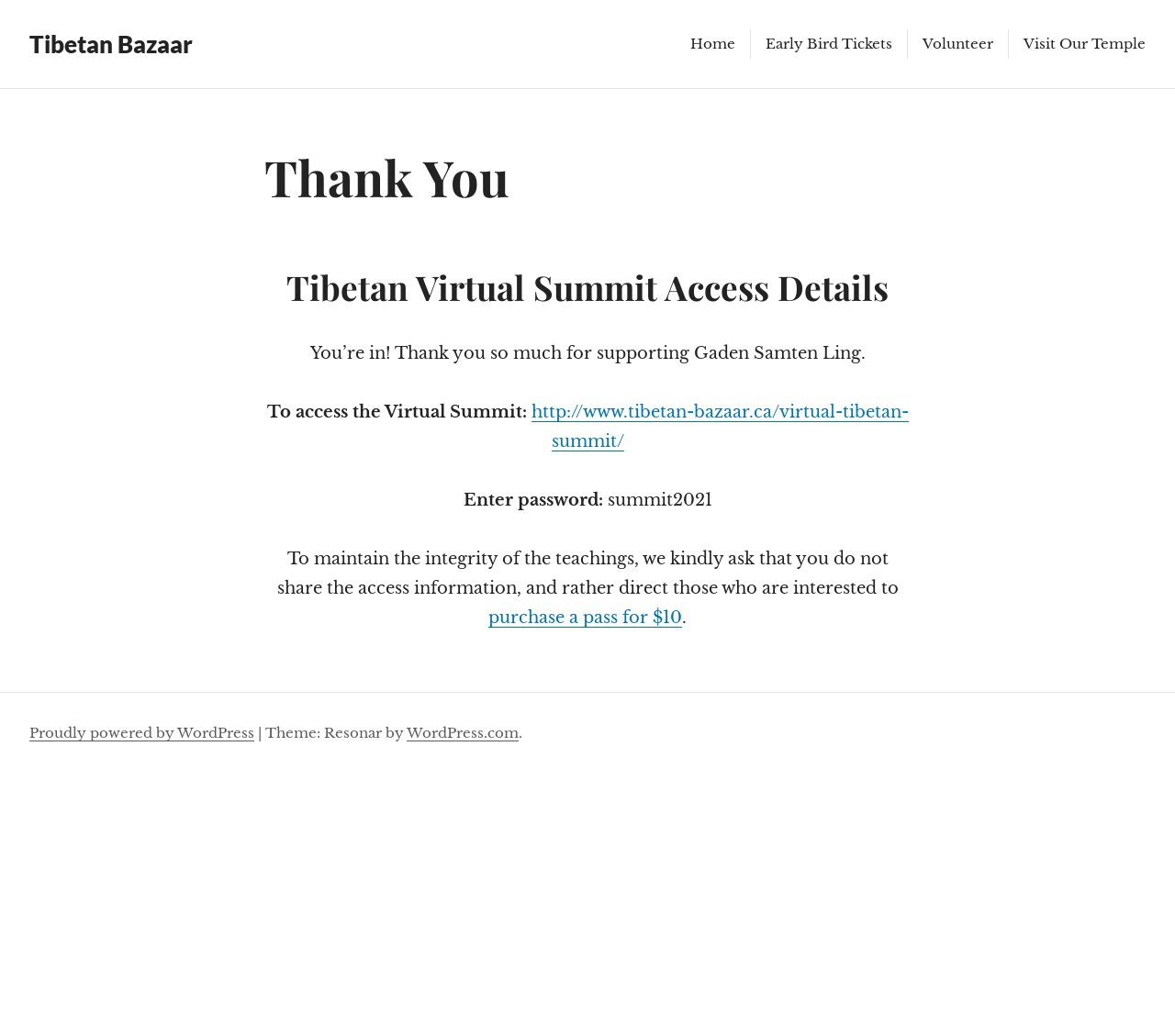What is the password to access the Virtual Summit?
Answer with a single word or phrase, using the screenshot for reference.

summit2021